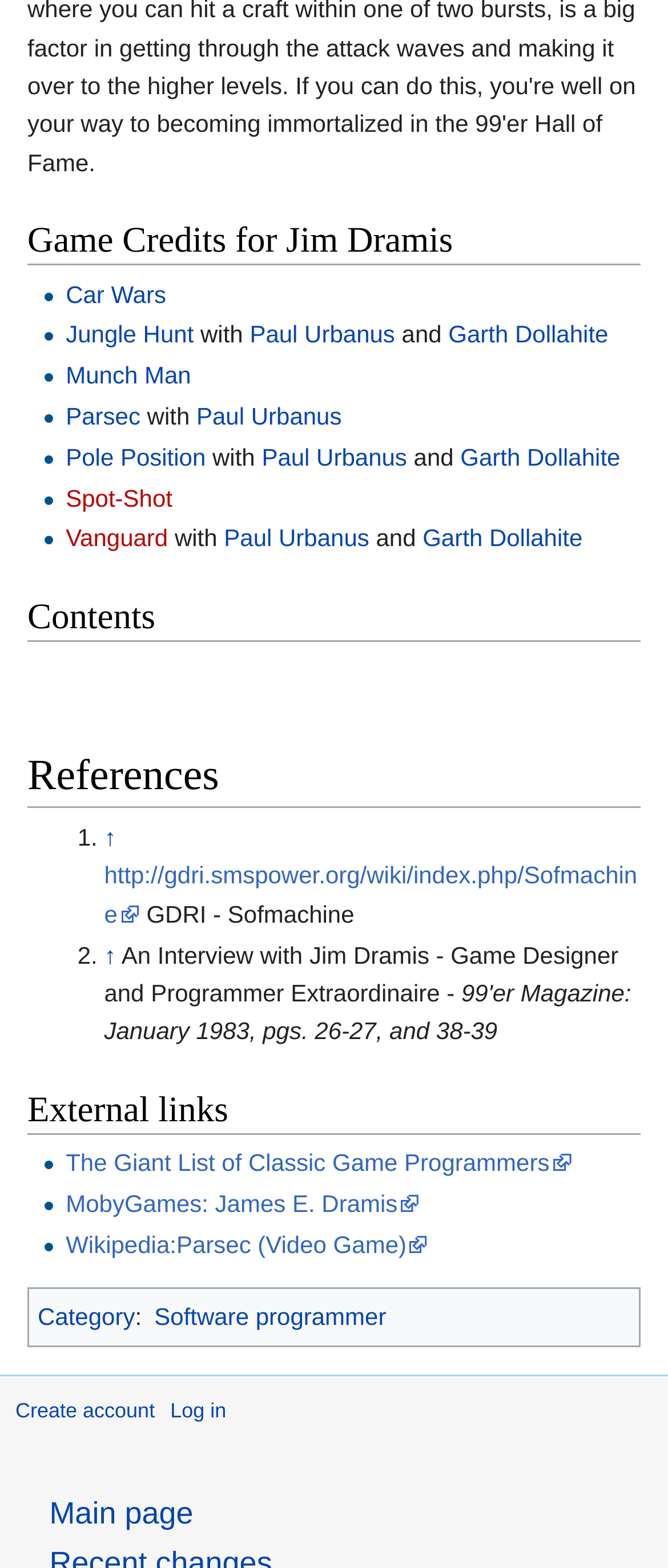What is the name of the game with credits to Paul Urbanus and Garth Dollahite?
From the screenshot, provide a brief answer in one word or phrase.

Car Wars